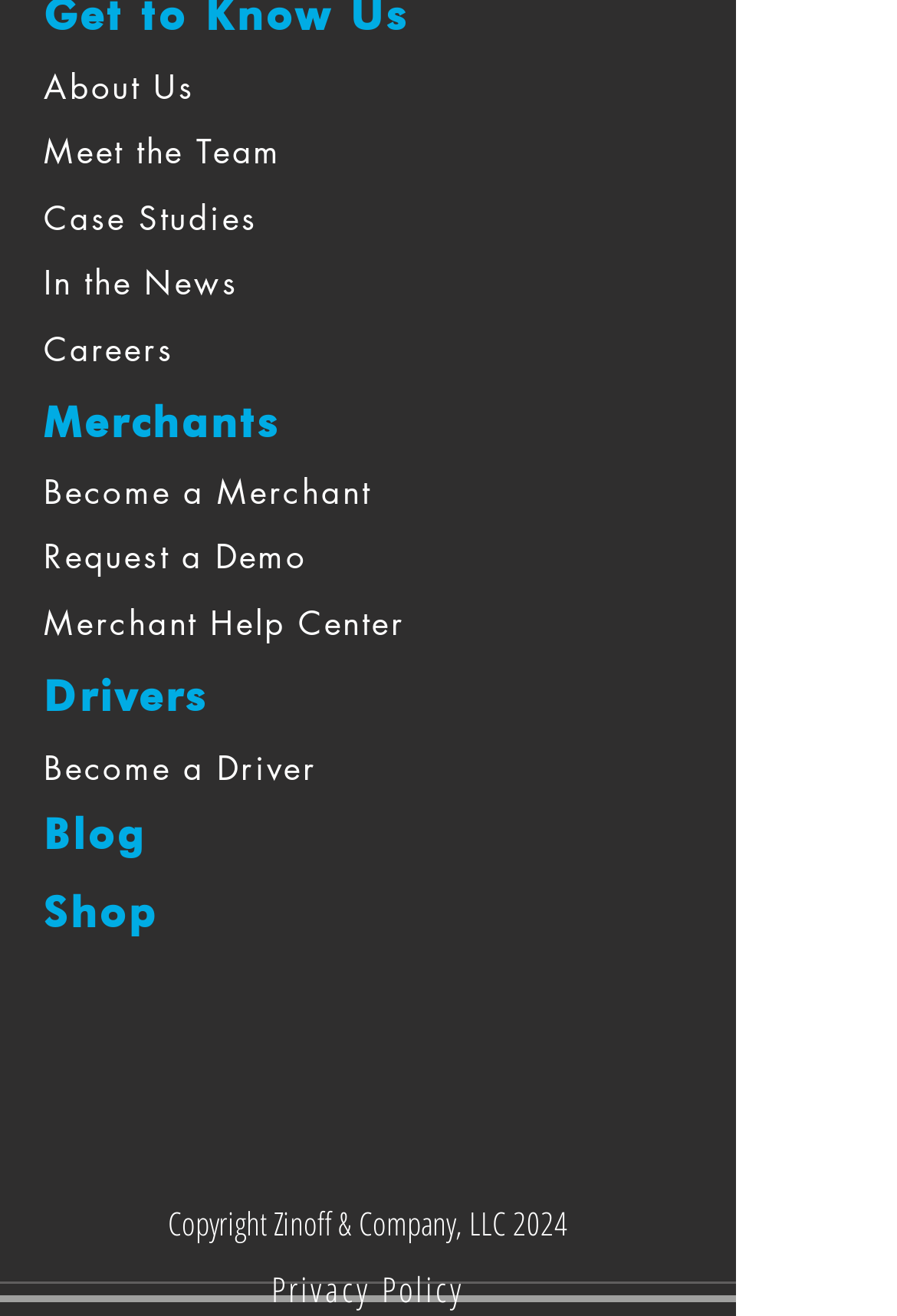What is the last section on the webpage? Look at the image and give a one-word or short phrase answer.

Copyright